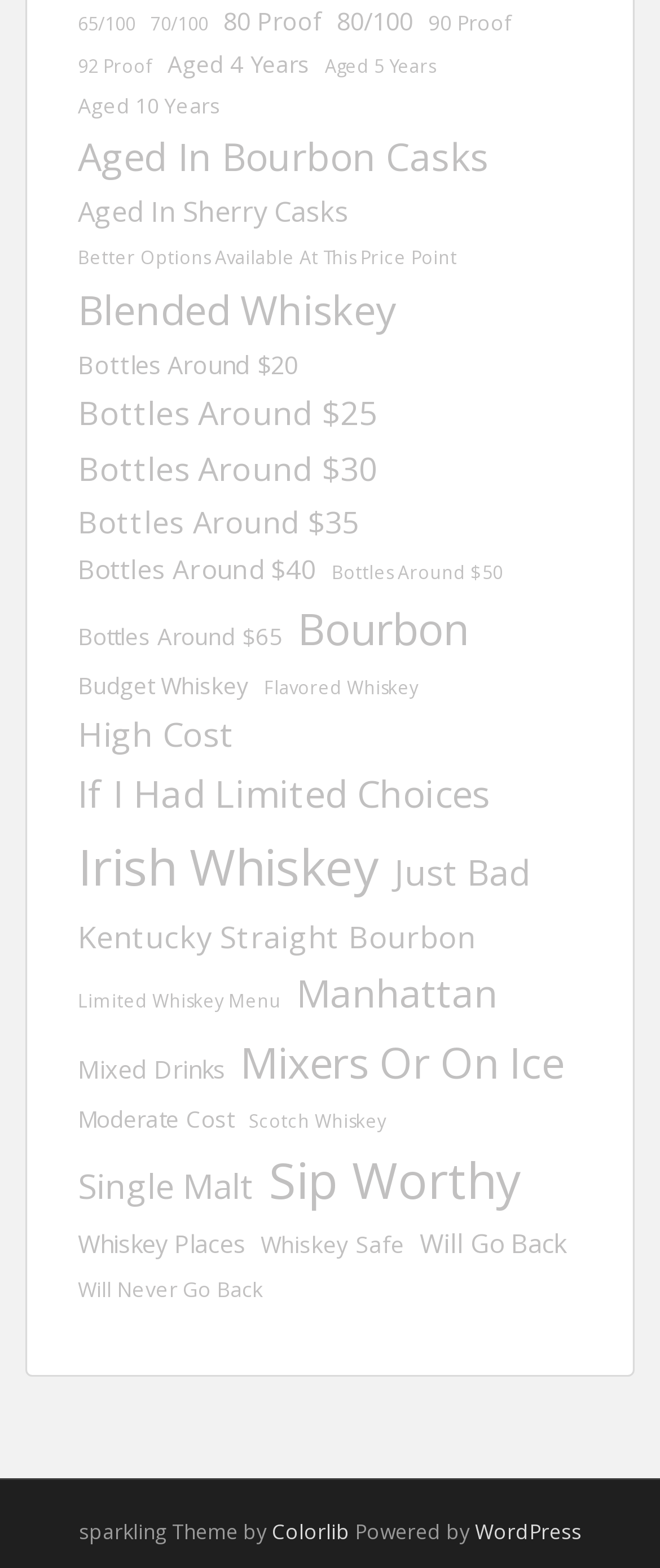Determine the bounding box coordinates of the element that should be clicked to execute the following command: "Explore 80 Proof whiskey".

[0.338, 0.001, 0.487, 0.028]